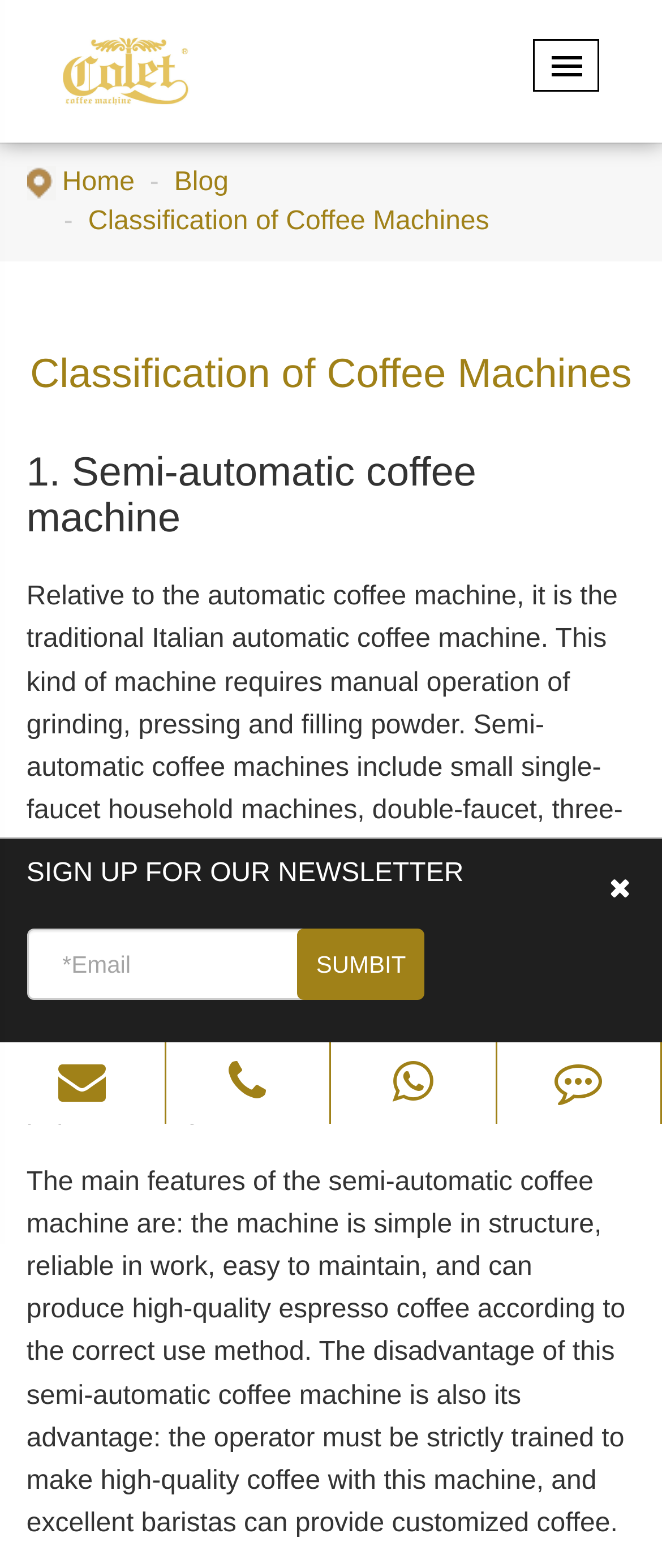Could you specify the bounding box coordinates for the clickable section to complete the following instruction: "Enter a comment"?

None